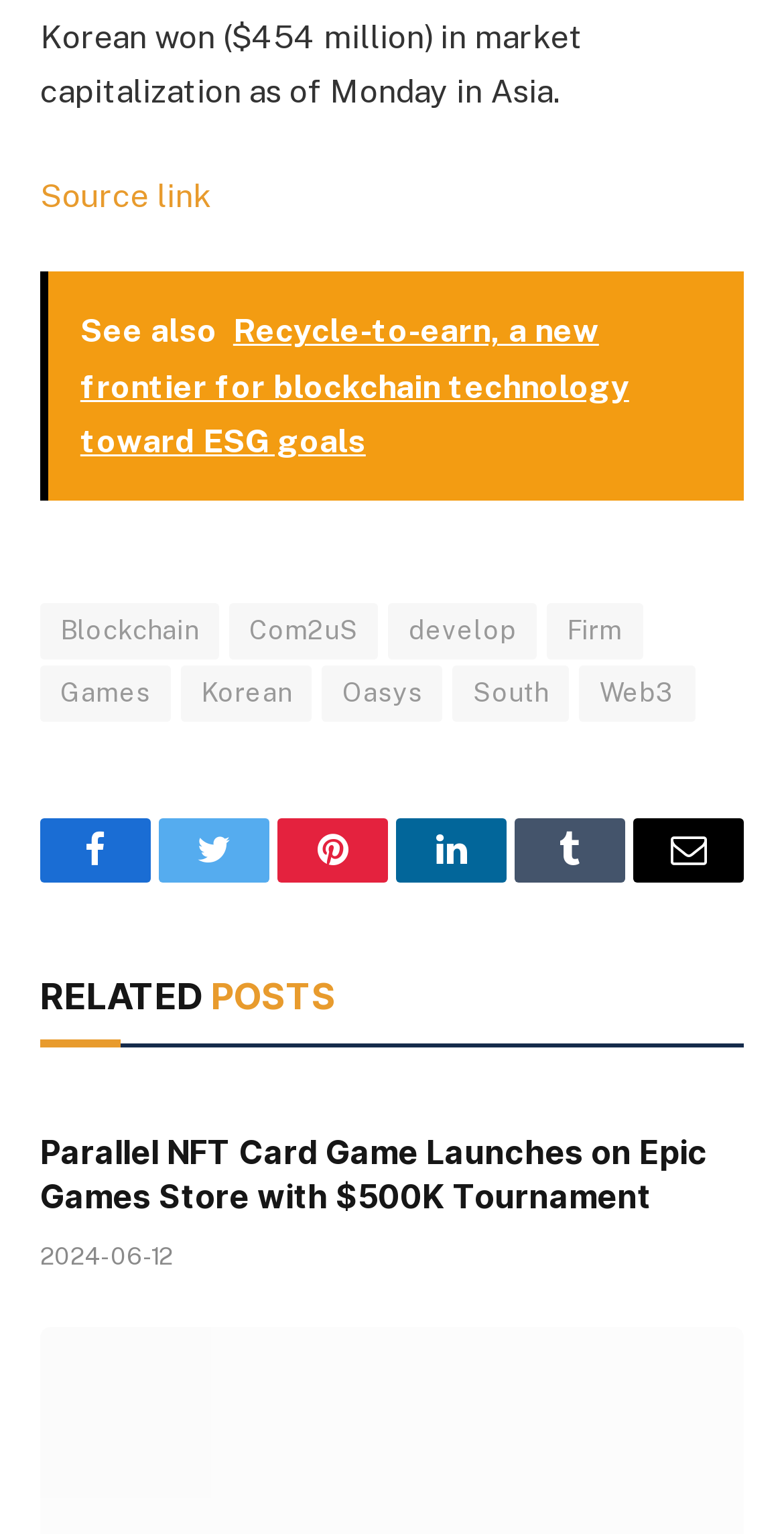Identify the bounding box coordinates of the clickable region to carry out the given instruction: "Check the RELATED POSTS section".

[0.051, 0.635, 0.428, 0.664]